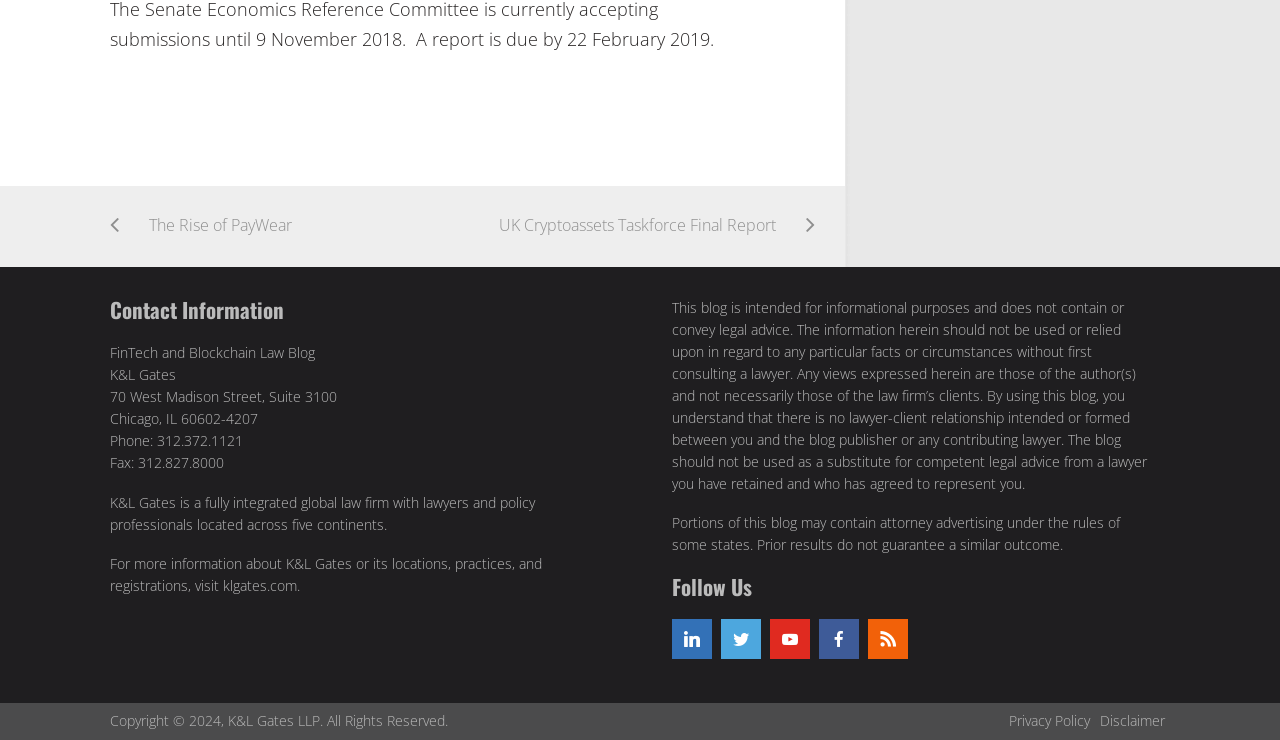Can you find the bounding box coordinates for the UI element given this description: "Privacy Policy"? Provide the coordinates as four float numbers between 0 and 1: [left, top, right, bottom].

[0.788, 0.96, 0.852, 0.986]